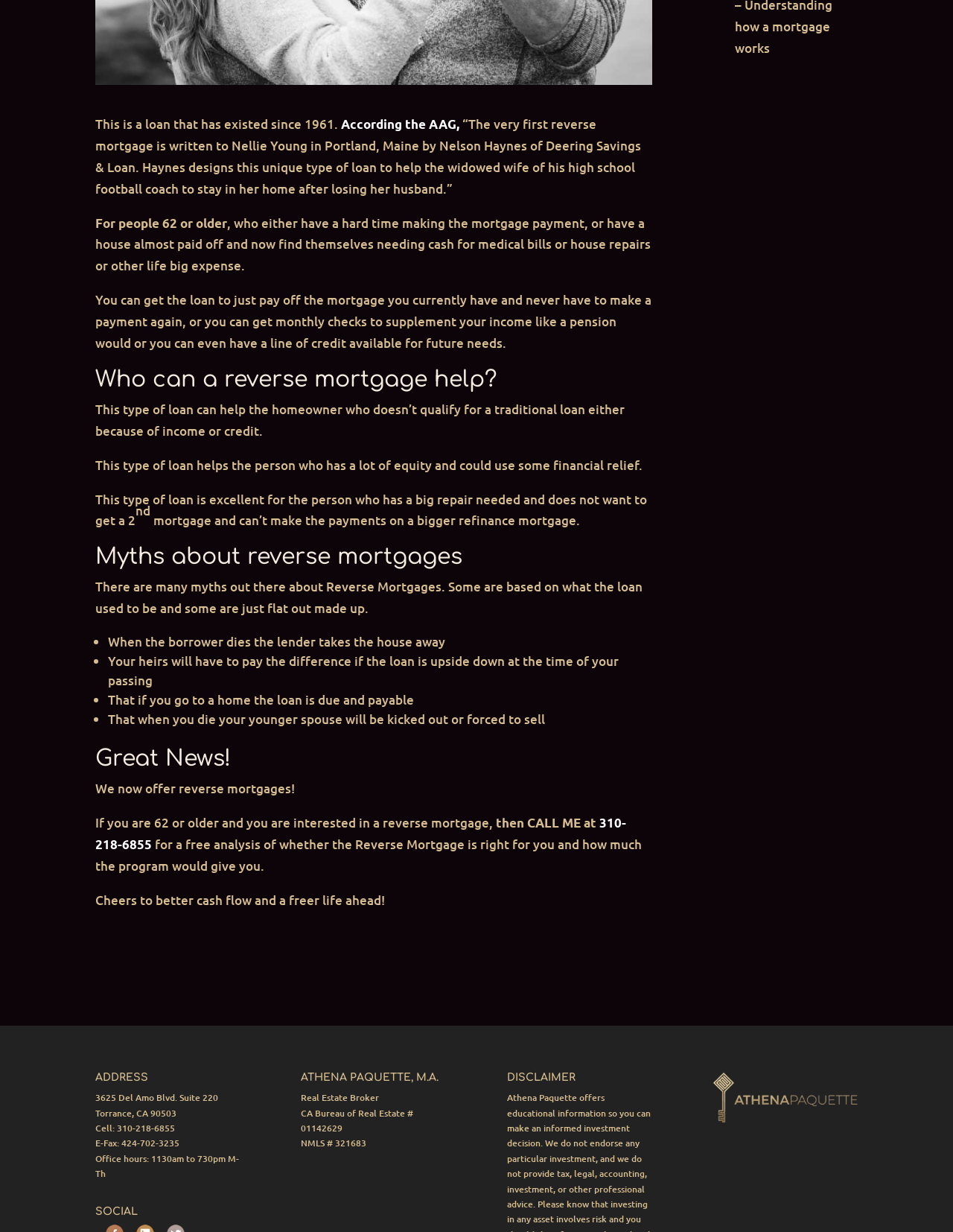Bounding box coordinates must be specified in the format (top-left x, top-left y, bottom-right x, bottom-right y). All values should be floating point numbers between 0 and 1. What are the bounding box coordinates of the UI element described as: 310-218-6855

[0.1, 0.661, 0.657, 0.692]